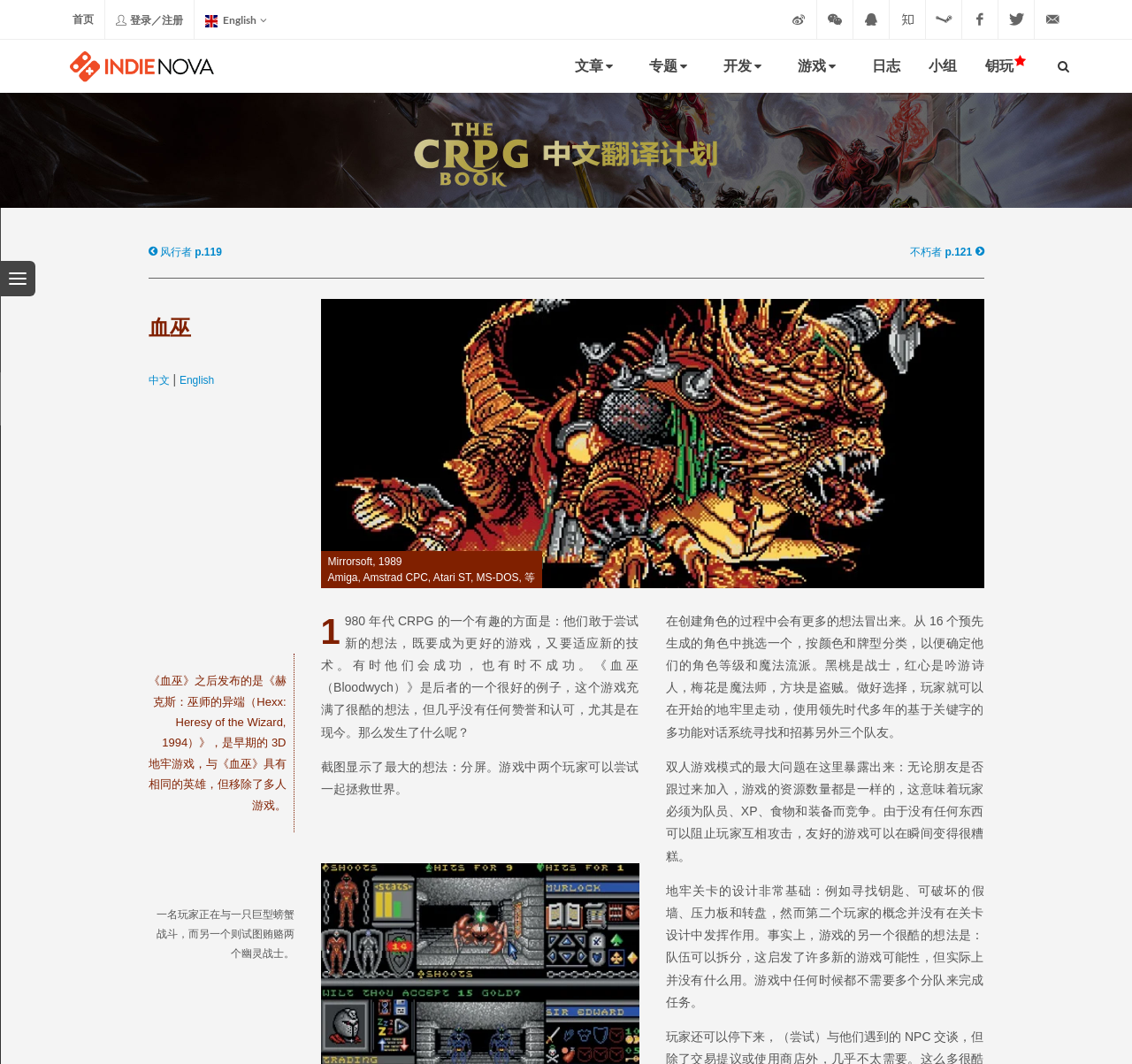Locate the bounding box coordinates of the element that should be clicked to execute the following instruction: "Click the '首页' link".

[0.055, 0.0, 0.092, 0.037]